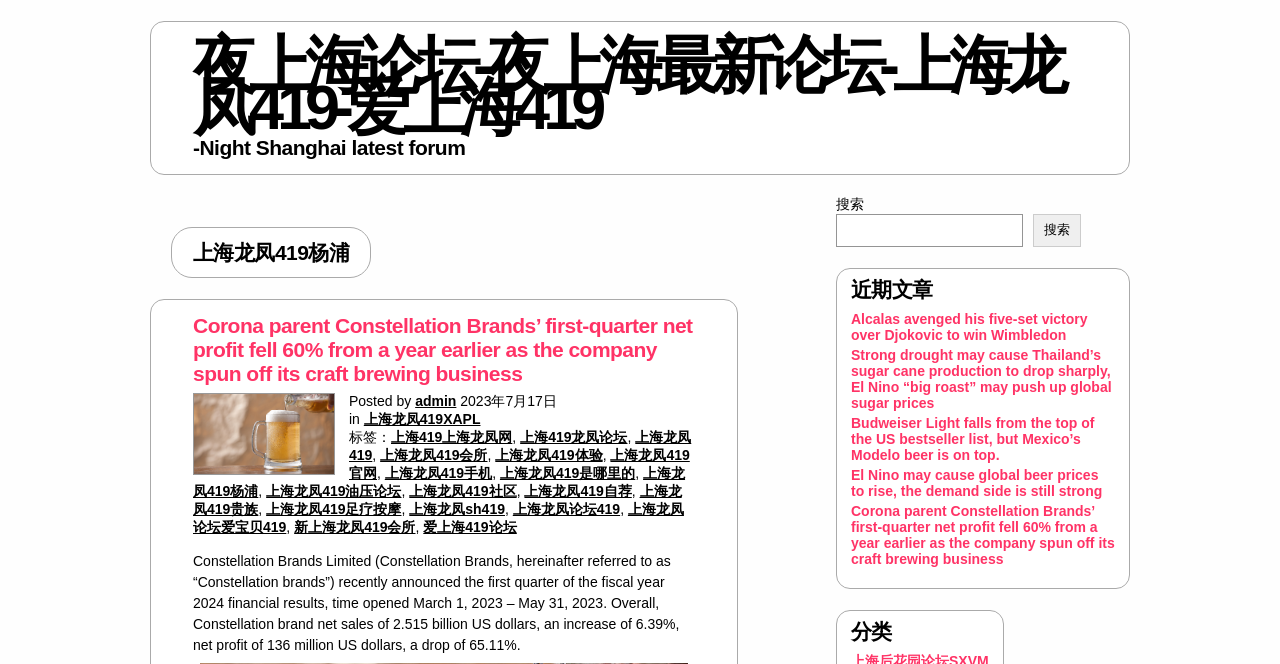Mark the bounding box of the element that matches the following description: "上海龙凤419是哪里的".

[0.391, 0.701, 0.496, 0.725]